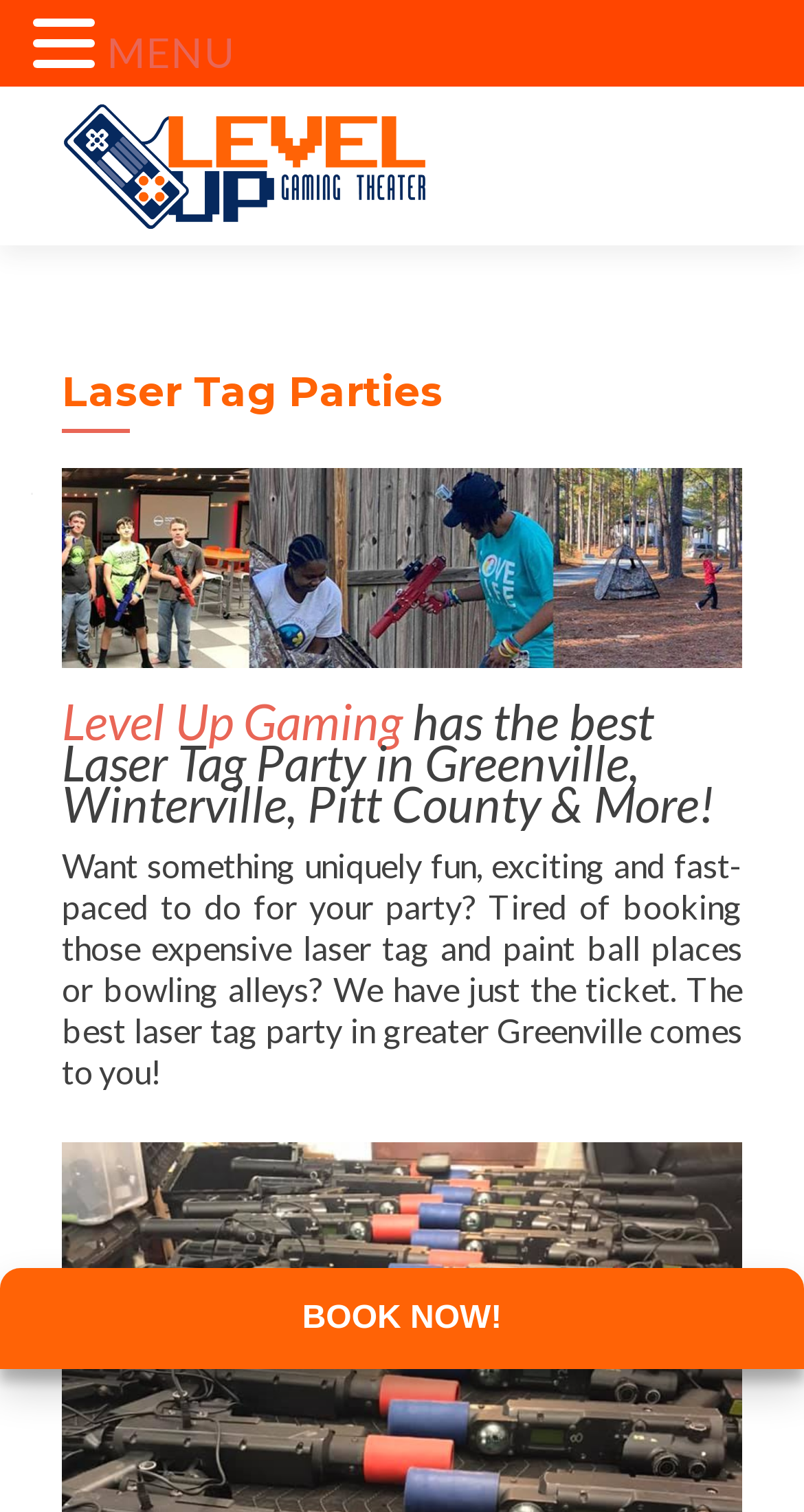Show the bounding box coordinates for the element that needs to be clicked to execute the following instruction: "Book a party now". Provide the coordinates in the form of four float numbers between 0 and 1, i.e., [left, top, right, bottom].

[0.376, 0.861, 0.624, 0.884]